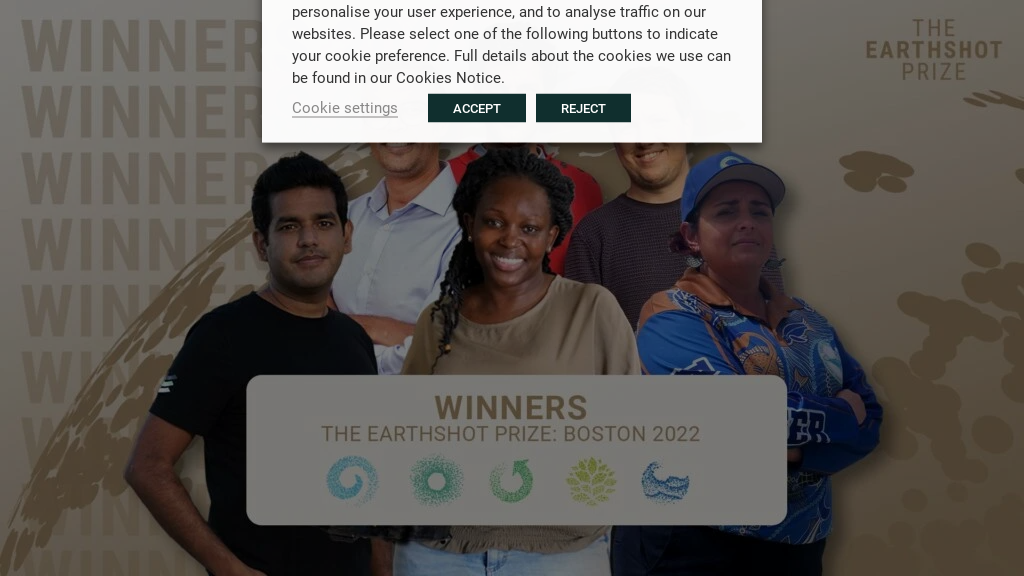What is the main focus of the group's innovative contributions?
Please answer the question with as much detail as possible using the screenshot.

The answer can be obtained by reading the caption, which states that the group is celebrated for their innovative contributions towards environmental solutions. This indicates that the main focus of their work is on finding solutions to environmental problems.